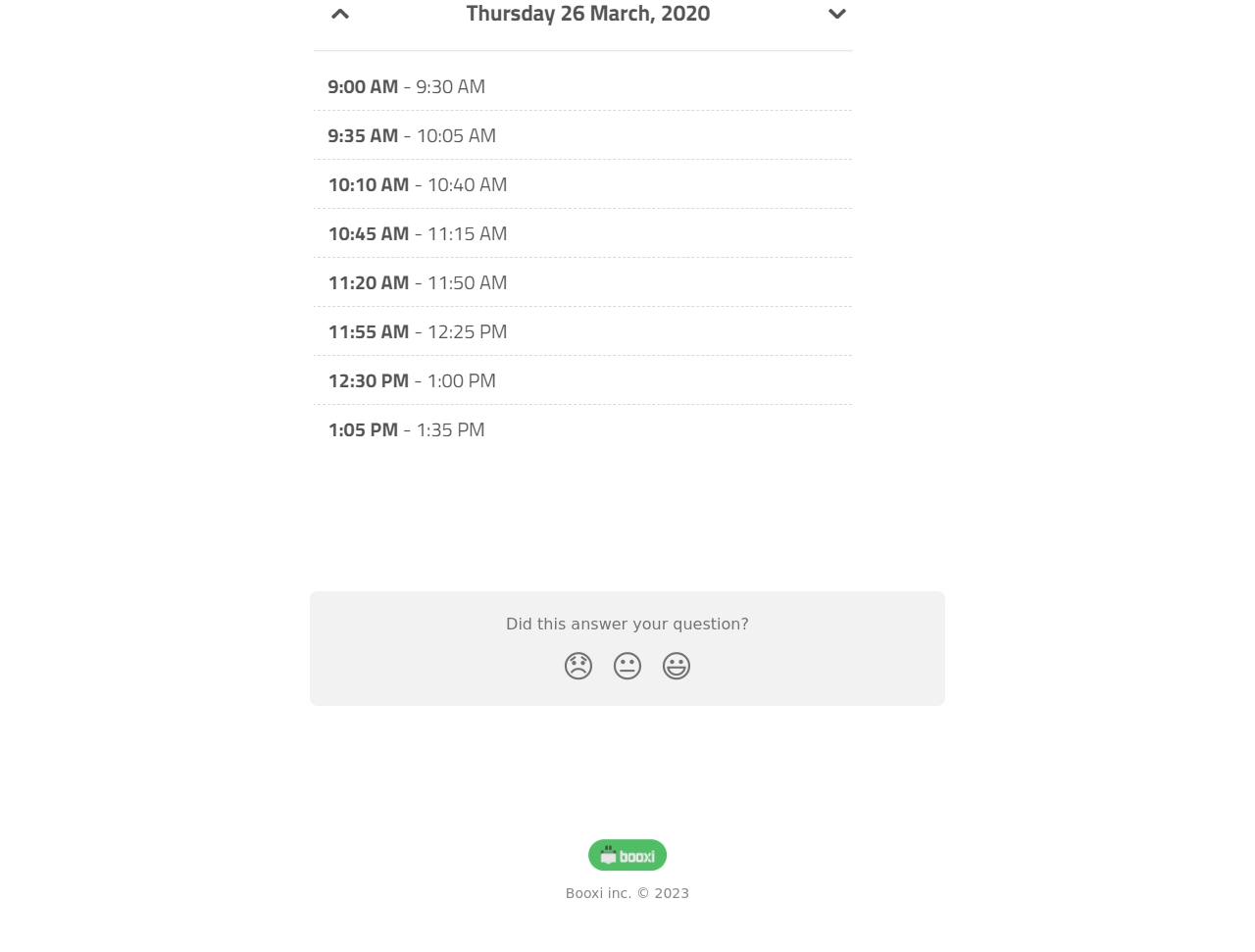Bounding box coordinates should be in the format (top-left x, top-left y, bottom-right x, bottom-right y) and all values should be floating point numbers between 0 and 1. Determine the bounding box coordinate for the UI element described as: alt="Booxi Help Center"

[0.469, 0.886, 0.531, 0.908]